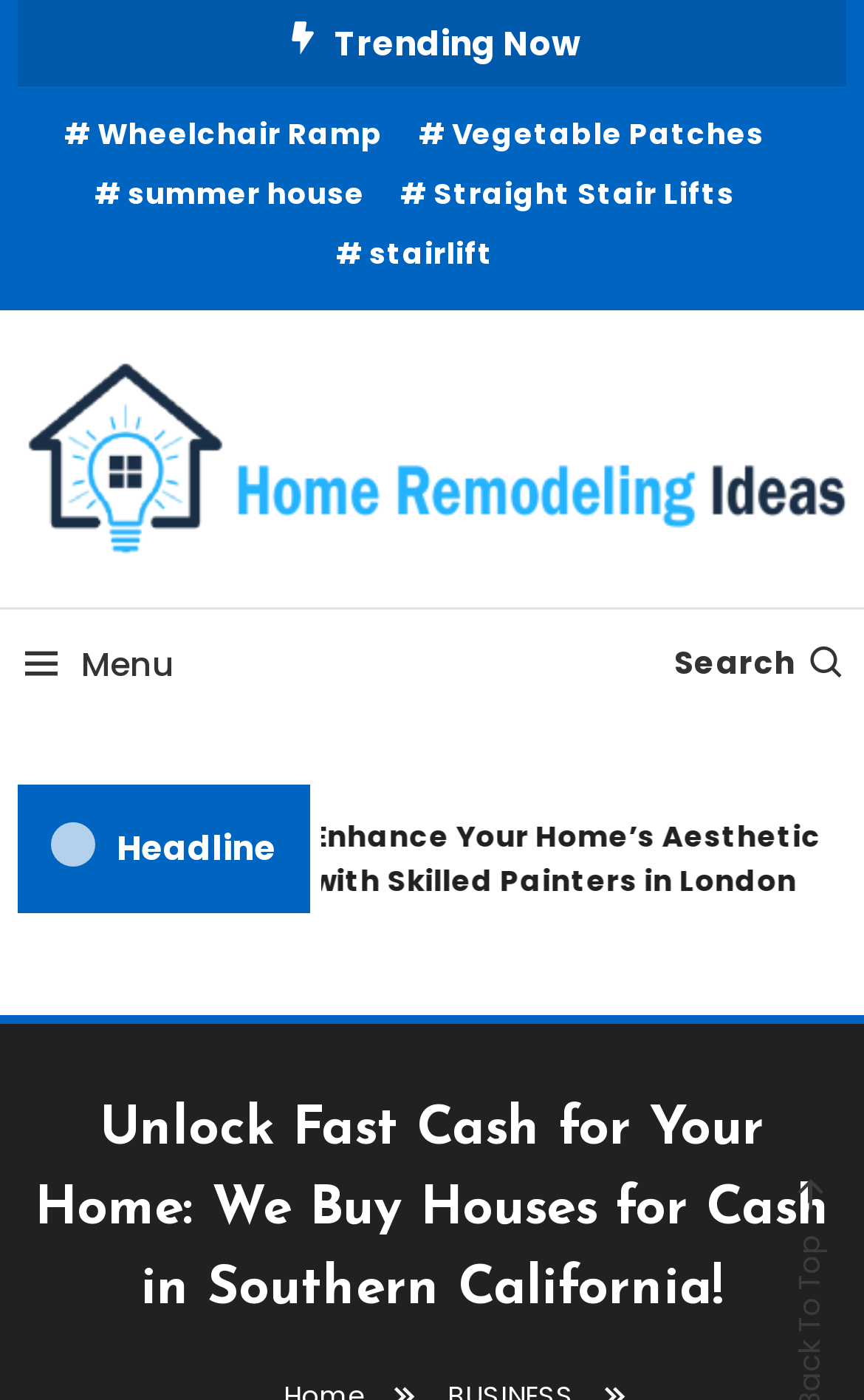Kindly determine the bounding box coordinates for the area that needs to be clicked to execute this instruction: "Search for something".

[0.78, 0.458, 0.98, 0.489]